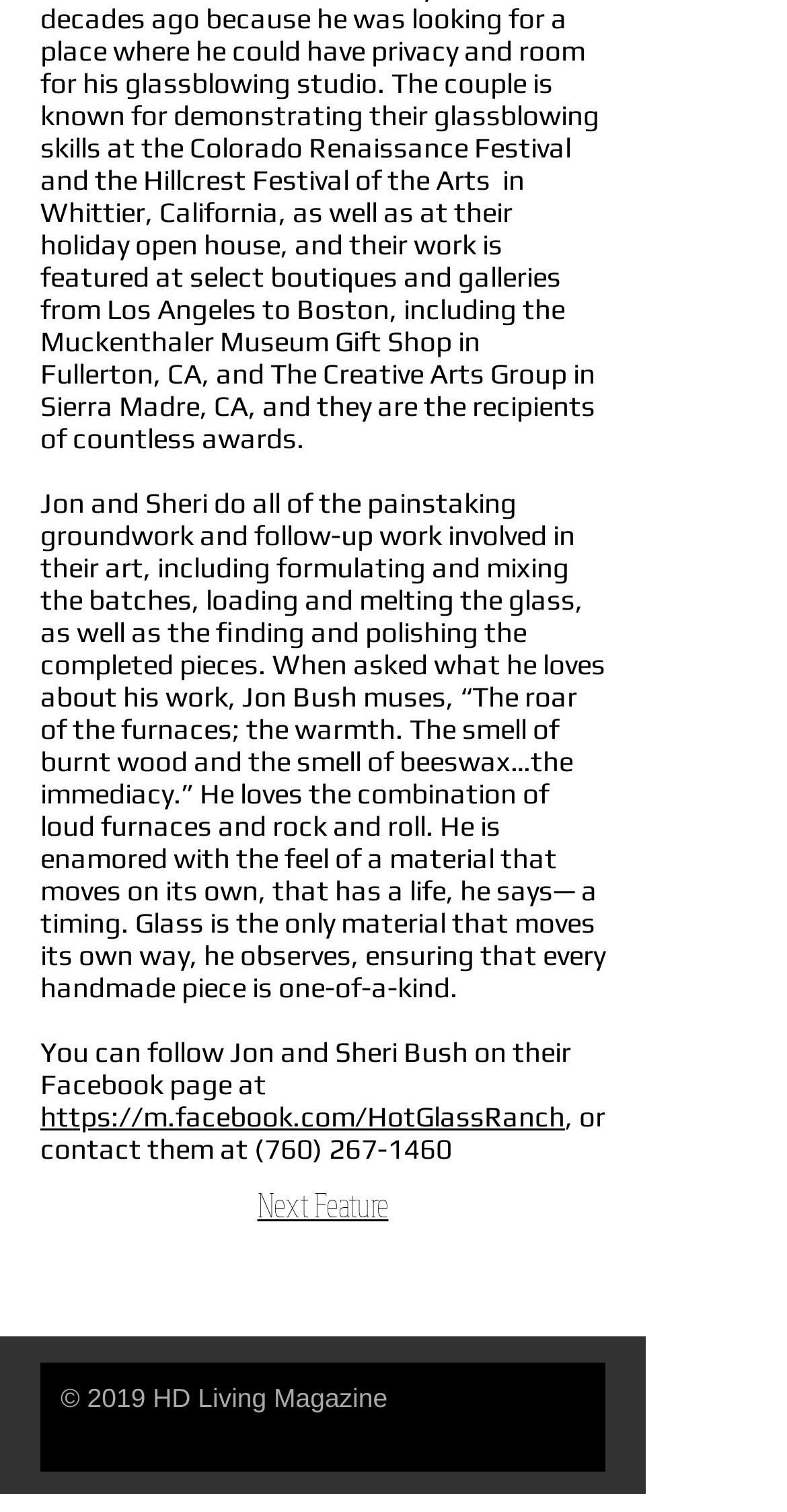Utilize the information from the image to answer the question in detail:
What is unique about glass?

According to Jon, glass is the only material that moves on its own way, ensuring that every handmade piece is one-of-a-kind.